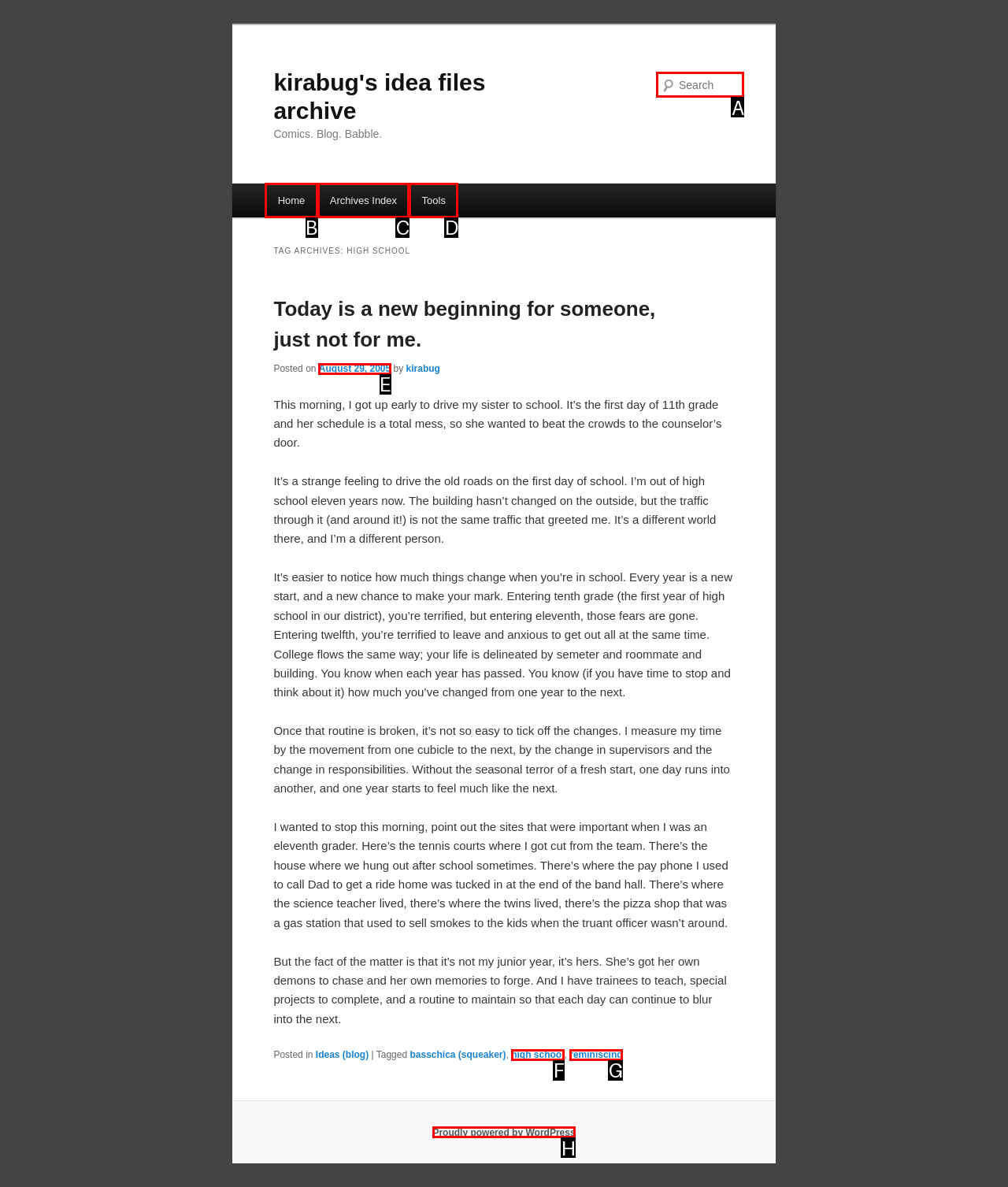Specify which element within the red bounding boxes should be clicked for this task: Search for something Respond with the letter of the correct option.

A